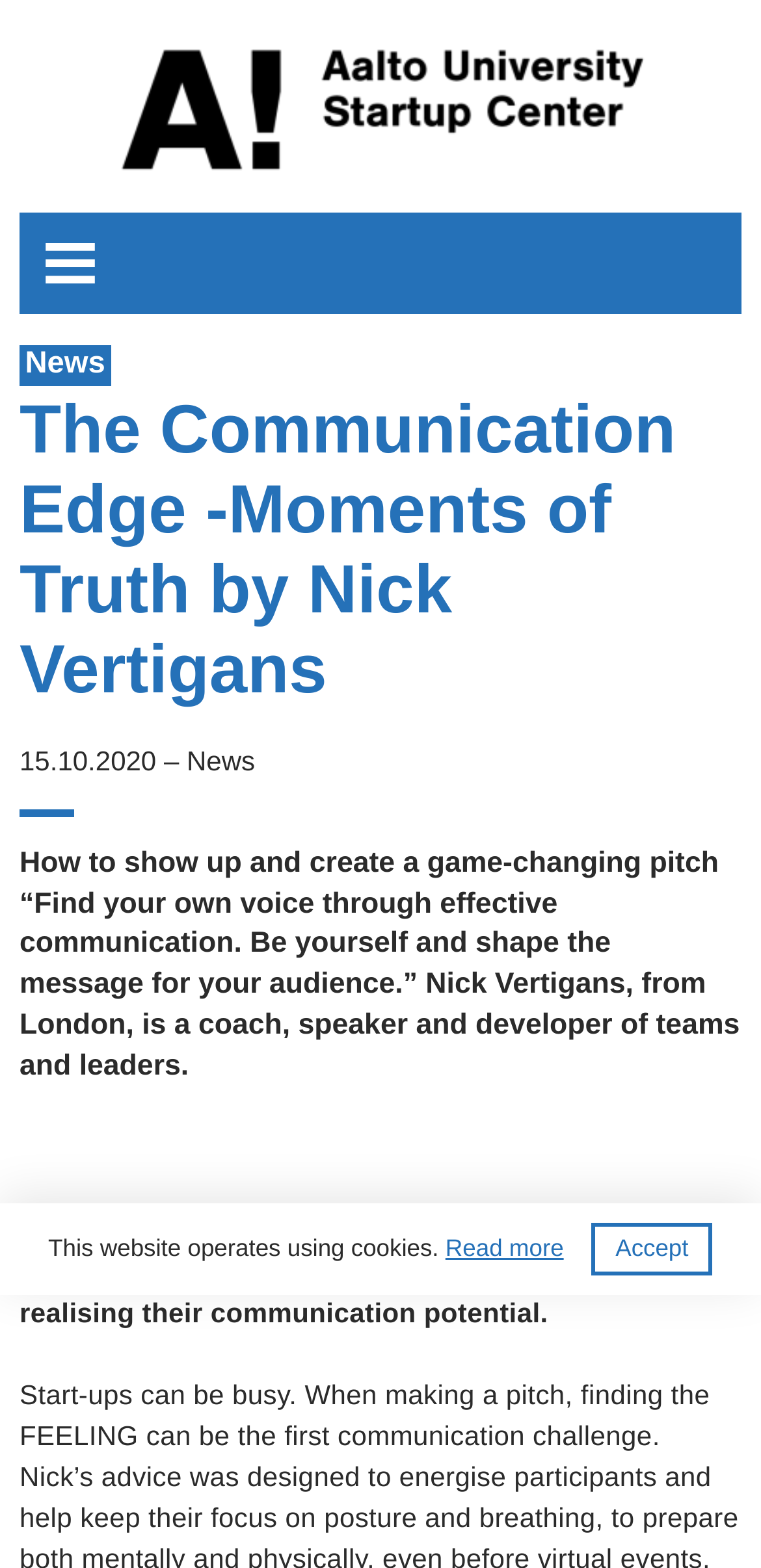Summarize the webpage in an elaborate manner.

The webpage appears to be an article or blog post about a virtual event held by Nick Vertigans at Aalto Startup Center. At the top of the page, there is a logo of Aalto Startup Center, which is an image. Below the logo, there is a menu button labeled "MENU" that expands to reveal a header section.

In the header section, there are several elements. On the top-left, there is a heading that reads "The Communication Edge -Moments of Truth by Nick Vertigans". Below the heading, there is a time element displaying the date "15.10.2020". To the right of the time element, there is a link labeled "News". 

The main content of the page starts with a paragraph that summarizes the event, stating that Nick Vertigans, a coach, speaker, and developer of teams and leaders from London, shared his insights on effective communication. The paragraph is followed by another one that describes the event, which took place on 6th October.

At the bottom of the page, there is a notice about the website operating using cookies, accompanied by a "Read more" link and an "Accept" button.